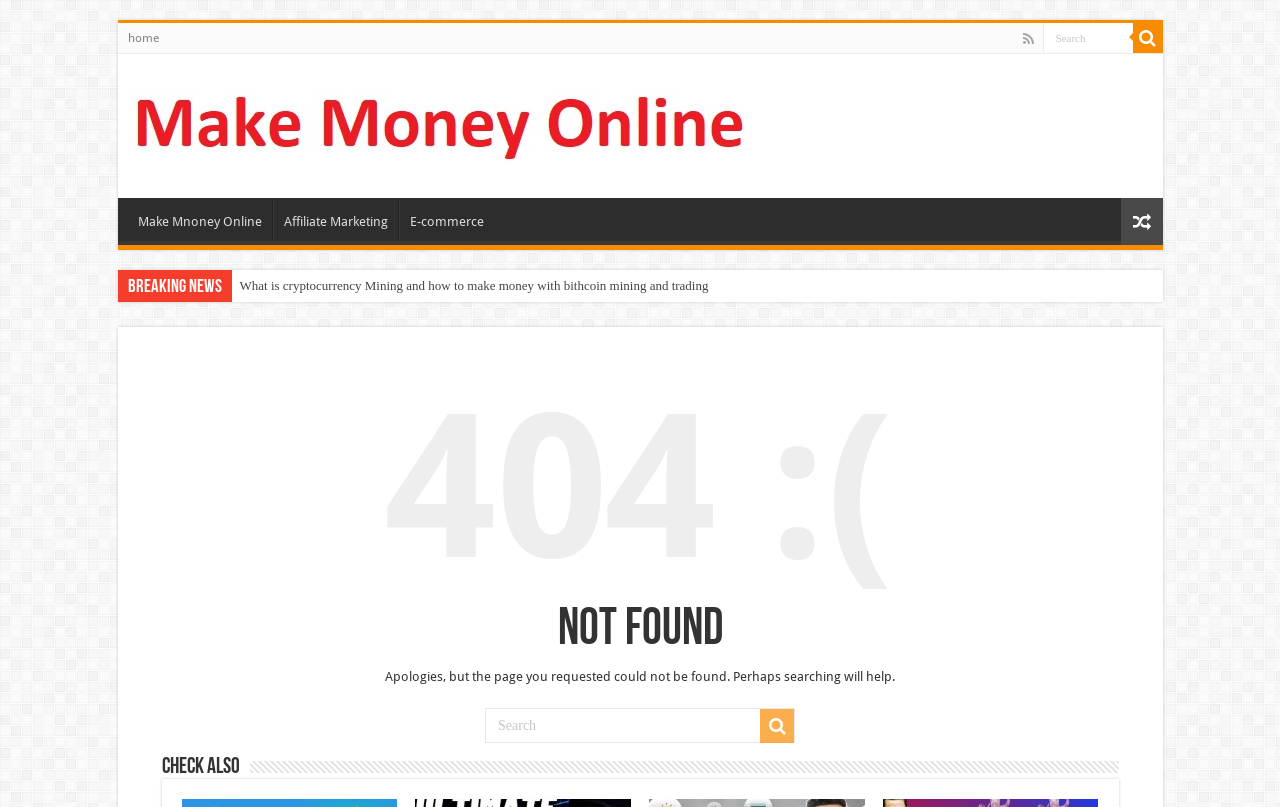Based on the element description, predict the bounding box coordinates (top-left x, top-left y, bottom-right x, bottom-right y) for the UI element in the screenshot: home

[0.092, 0.029, 0.132, 0.066]